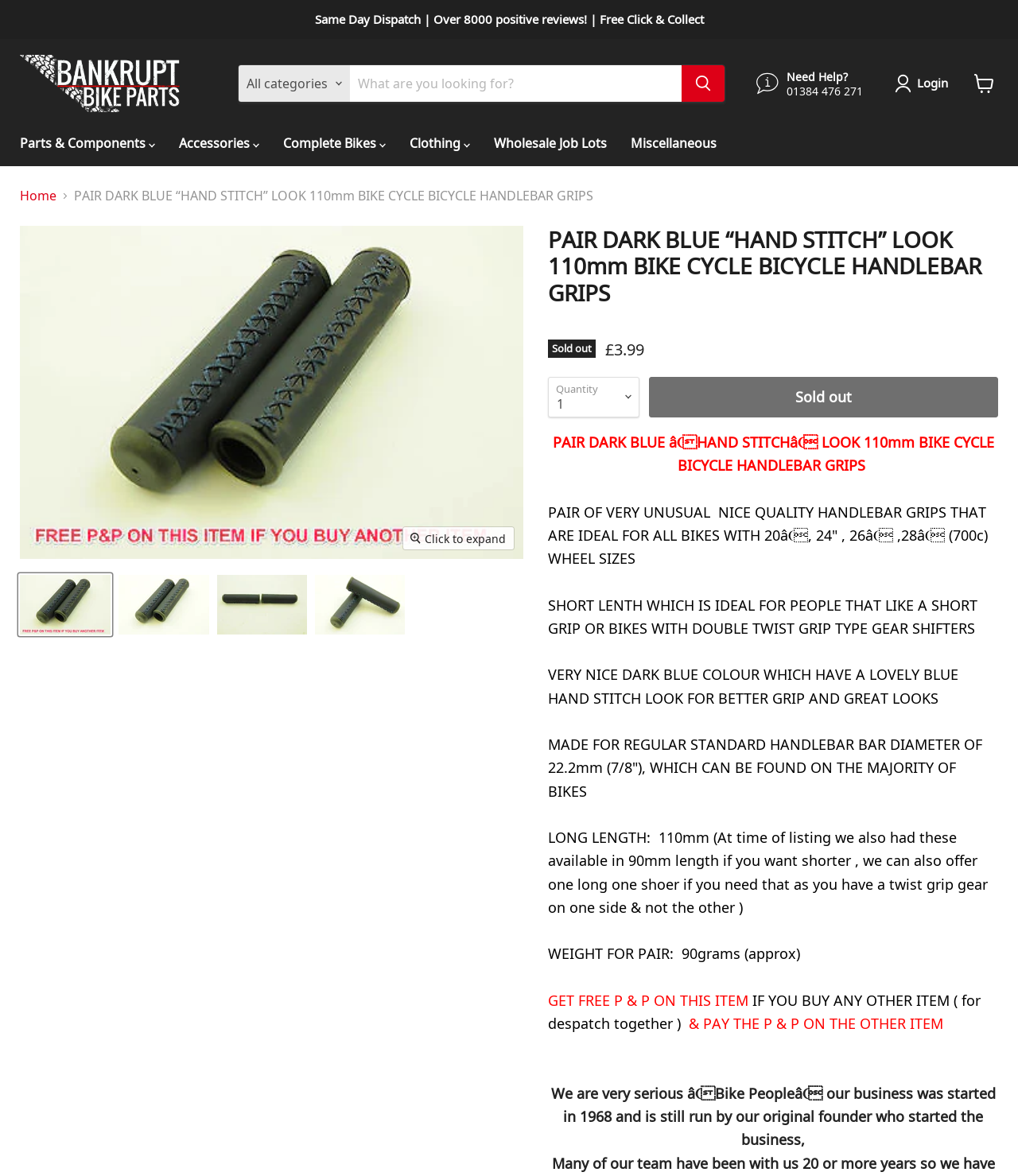Give an in-depth explanation of the webpage layout and content.

This webpage appears to be an online shopping platform, specifically a product page for a pair of bike handlebar grips. At the top of the page, there is a navigation menu with links to various categories, including "Parts & Components", "Accessories", "Complete Bikes", and "Clothing". Below this, there is a search bar and a link to "Need Help?" with a phone number.

The main content of the page is dedicated to the product description. There is a large image of the handlebar grips at the top, followed by a heading with the product name and a brief description. Below this, there are several paragraphs of text describing the product's features, including its material, size, weight, and compatibility with different bike types.

To the right of the product description, there is a section with pricing and availability information. The product is currently sold out, and the price is listed as £3.99. There is also a dropdown menu to select the quantity, although this is disabled since the product is sold out.

At the bottom of the page, there is a section with additional information about the seller, including a brief history of the company and a statement about their commitment to customer service.

Throughout the page, there are several calls-to-action, including links to "View cart" and "Login" at the top, and a button to "Click to expand" the product description. There are also several images of the product from different angles, which can be clicked to enlarge.